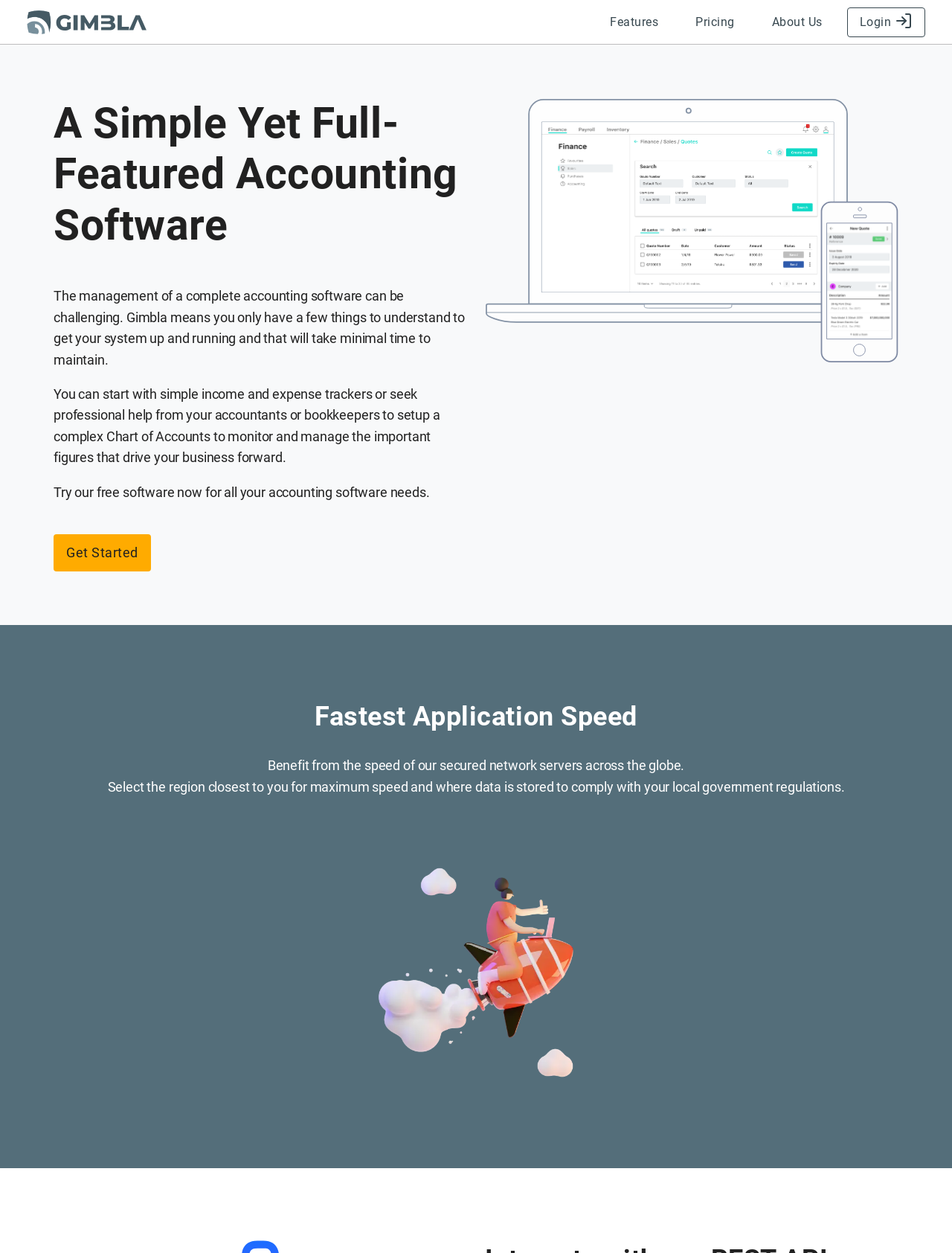How can I start using the software?
Please use the image to deliver a detailed and complete answer.

The webpage has a 'Get Started' link, which suggests that users can click on it to begin using the software. This link is likely to take the user to a registration or sign-up page.